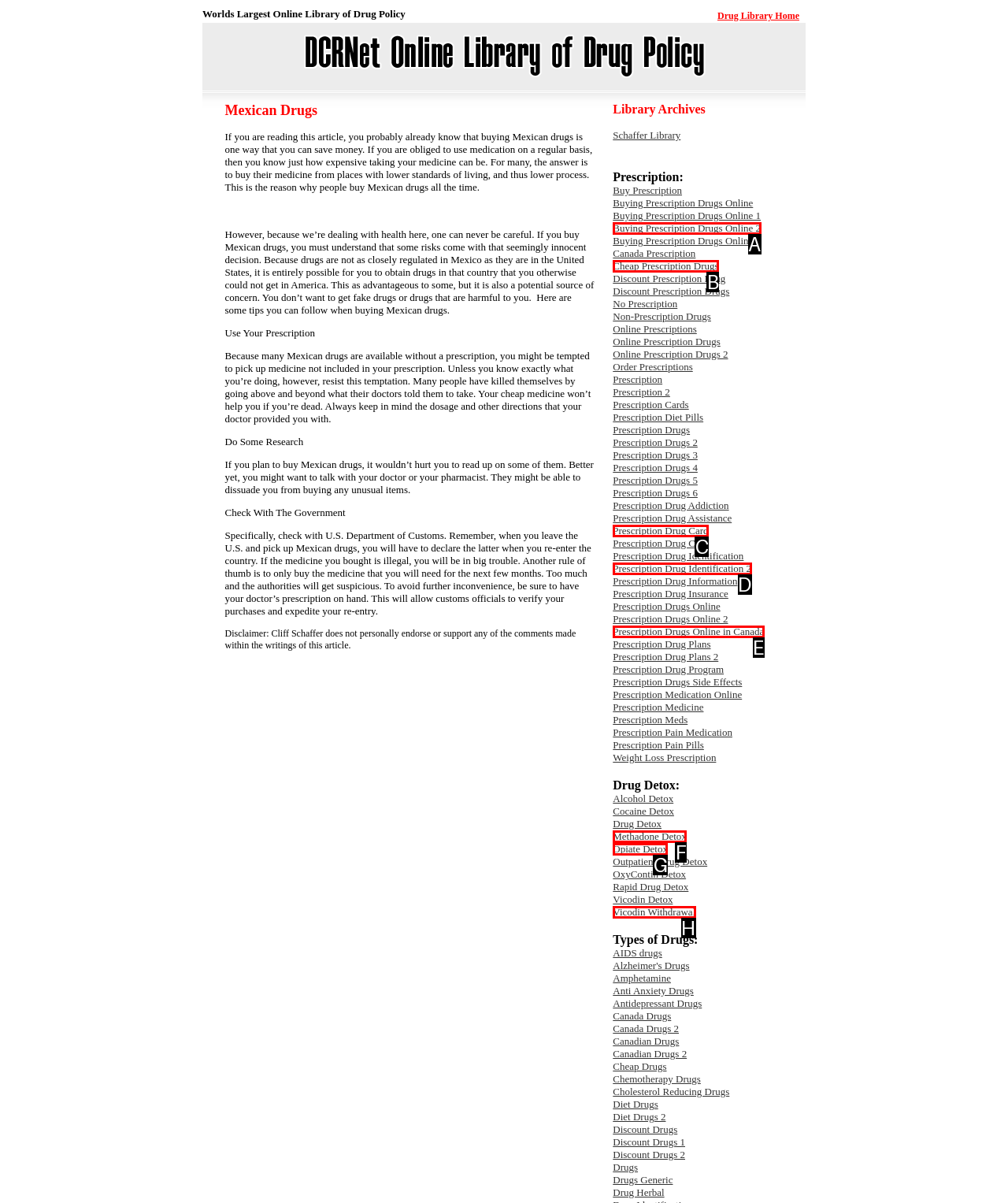Which option is described as follows: Opiate Detox
Answer with the letter of the matching option directly.

G